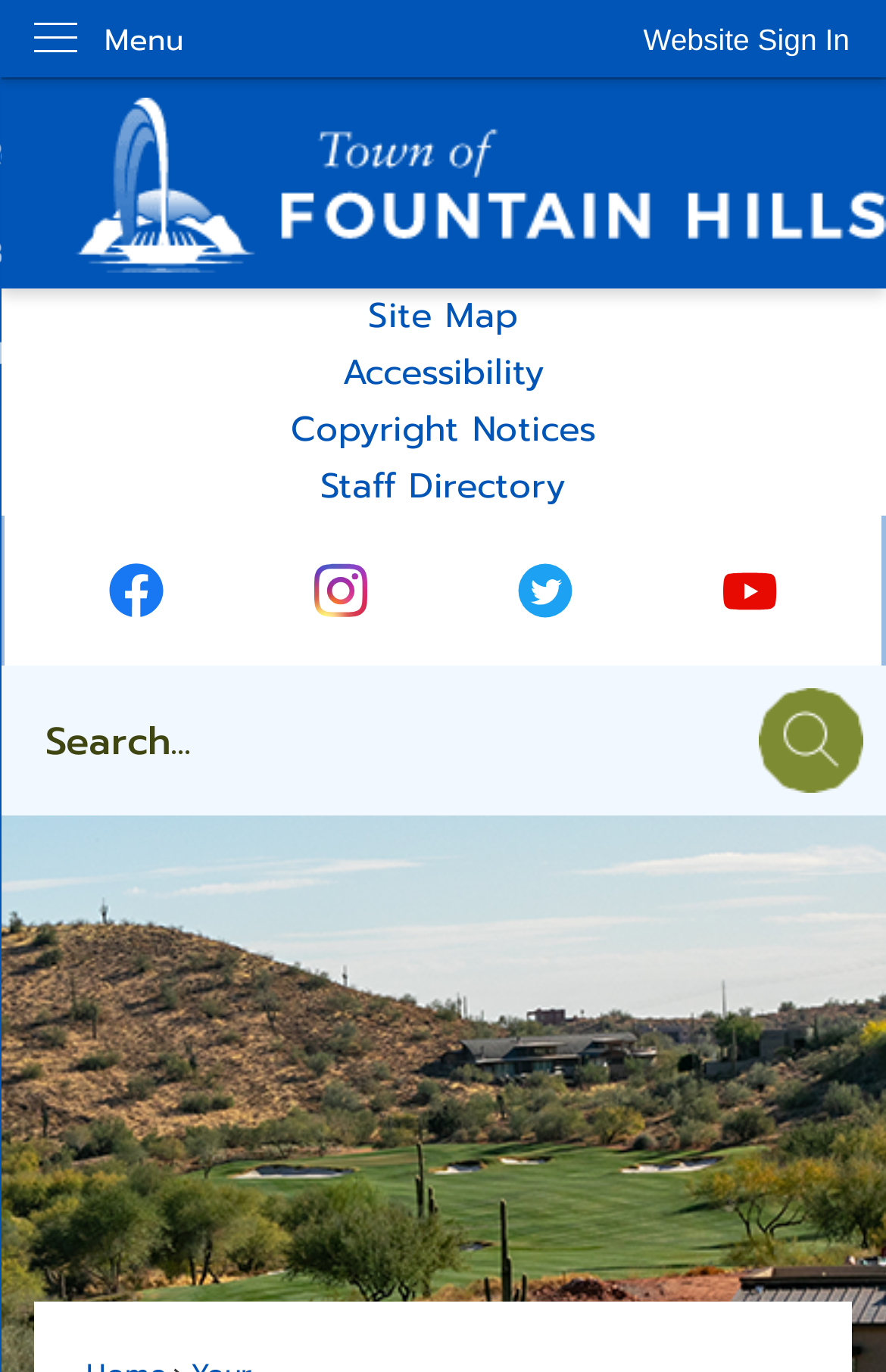Using the given element description, provide the bounding box coordinates (top-left x, top-left y, bottom-right x, bottom-right y) for the corresponding UI element in the screenshot: Copyright Notices

[0.039, 0.293, 0.961, 0.335]